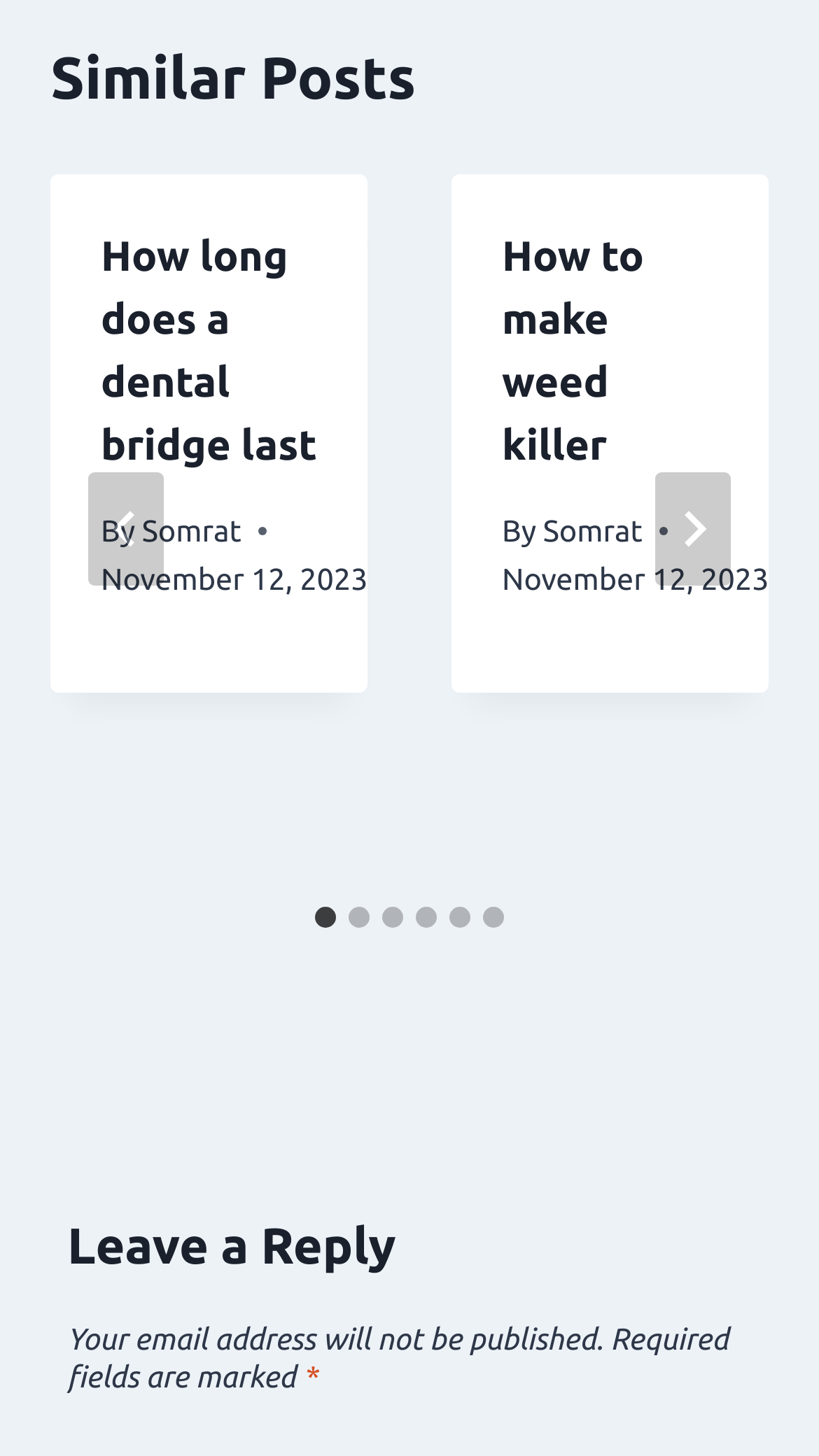What is the title of the first post? Look at the image and give a one-word or short phrase answer.

How long does a dental bridge last